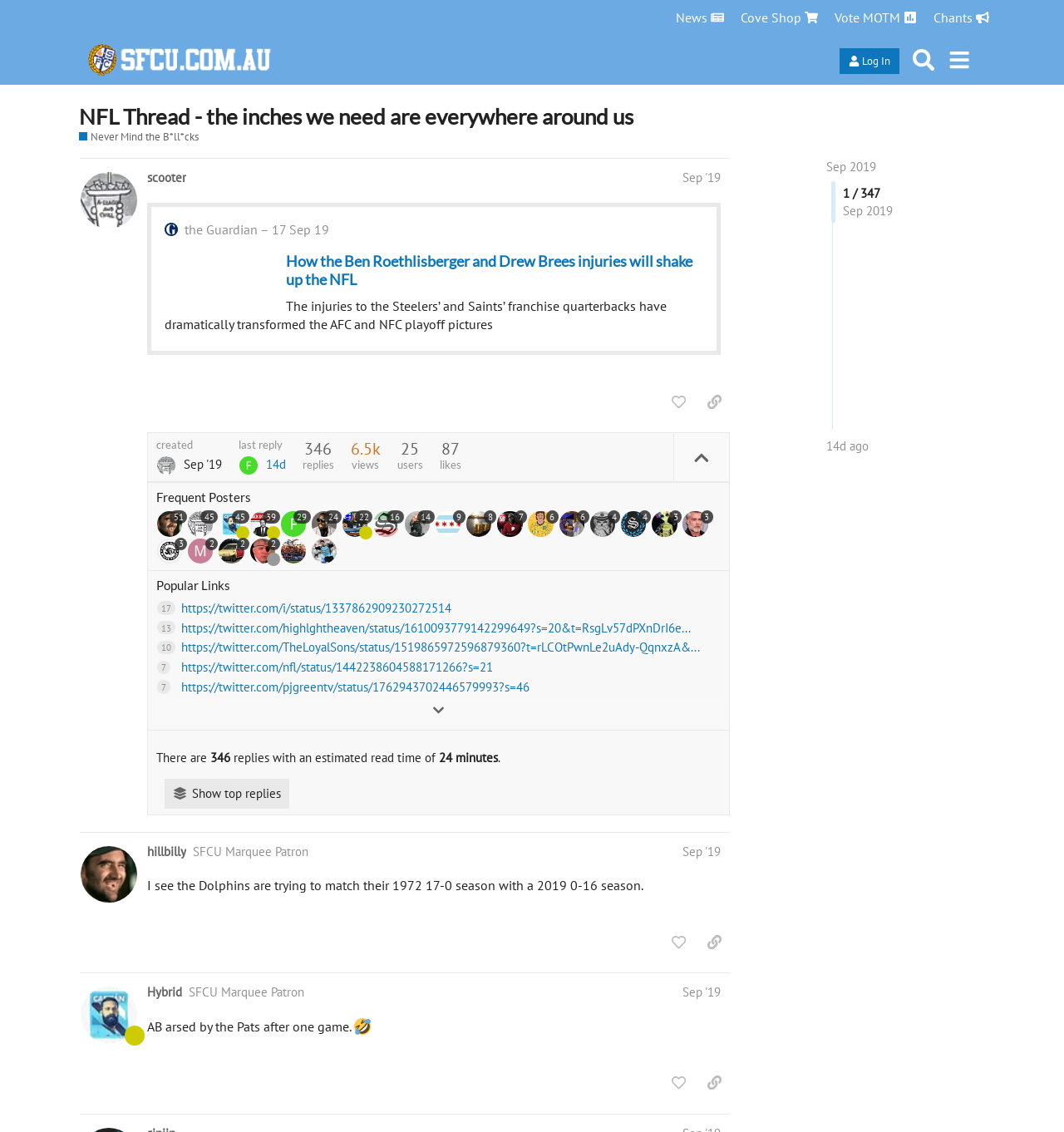Provide a thorough description of the webpage's content and layout.

This webpage appears to be a forum thread discussing the NFL, specifically the injuries of Ben Roethlisberger and Drew Brees. At the top of the page, there are several links to other sections of the website, including "News", "Cove Shop", "Vote MOTM", and "Chants". Below these links, there is a header section with a link to the "SFCU Forum" and a login button.

The main content of the page is a forum thread with a heading that reads "NFL Thread - the inches we need are everywhere around us - Never Mind the B*ll*cks". The thread has a post from a user named "scooter" with a heading that reads "How the Ben Roethlisberger and Drew Brees injuries will shake up the NFL". The post includes an image and a summary of the article, which discusses the impact of the injuries on the NFL playoff picture.

Below the post, there are several buttons and links, including a "like this post" button, a "copy a link to this post to clipboard" button, and a link to the original article on The Guardian. There is also a section showing the number of replies, views, users, and likes for the thread.

Further down the page, there is a section titled "Frequent Posters" that lists several users, including "hillbilly", "scooter", "Hybrid", and others, along with their respective post counts and images.